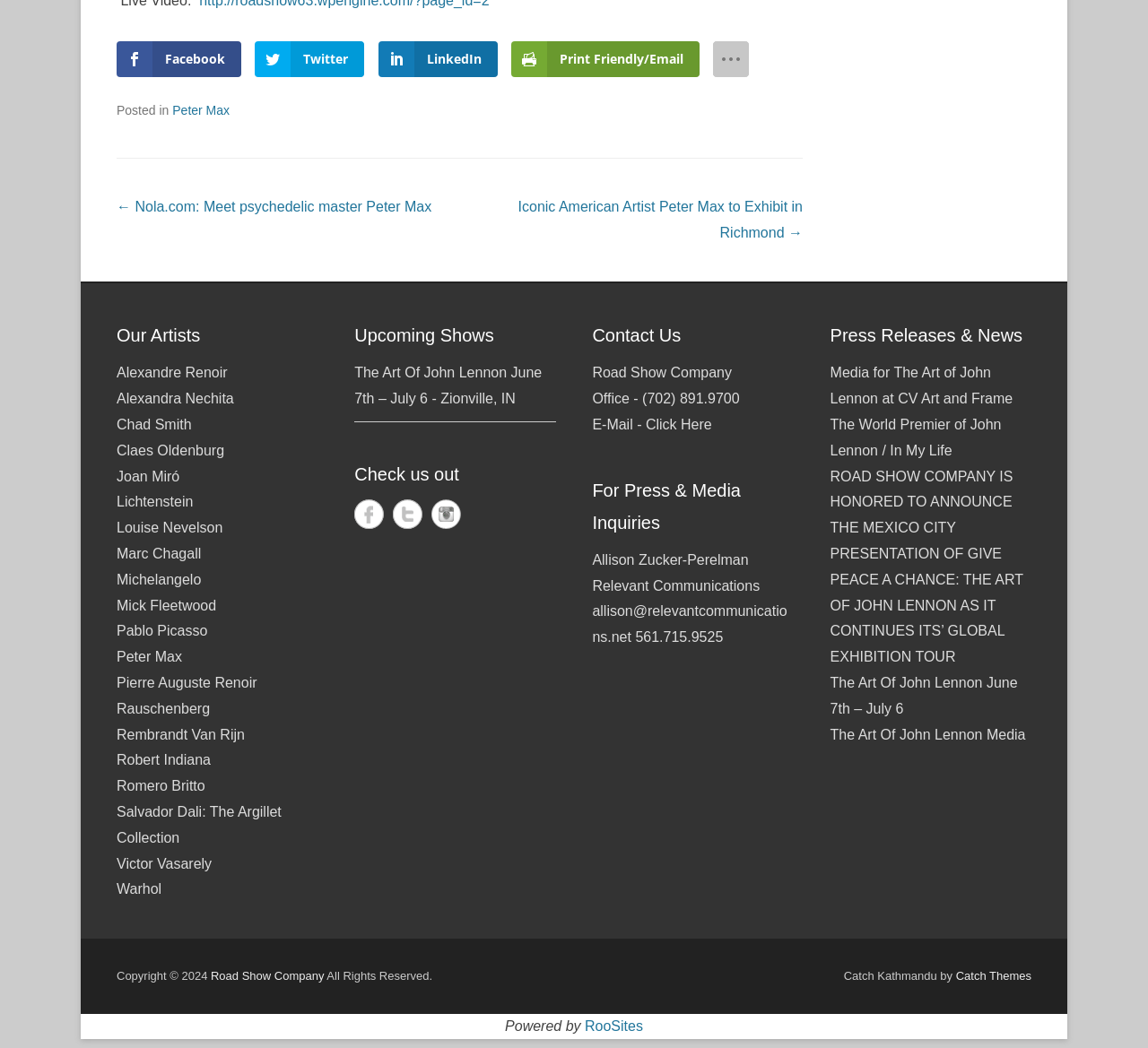Identify the bounding box coordinates of the clickable region necessary to fulfill the following instruction: "Contact Road Show Company". The bounding box coordinates should be four float numbers between 0 and 1, i.e., [left, top, right, bottom].

[0.516, 0.348, 0.638, 0.363]